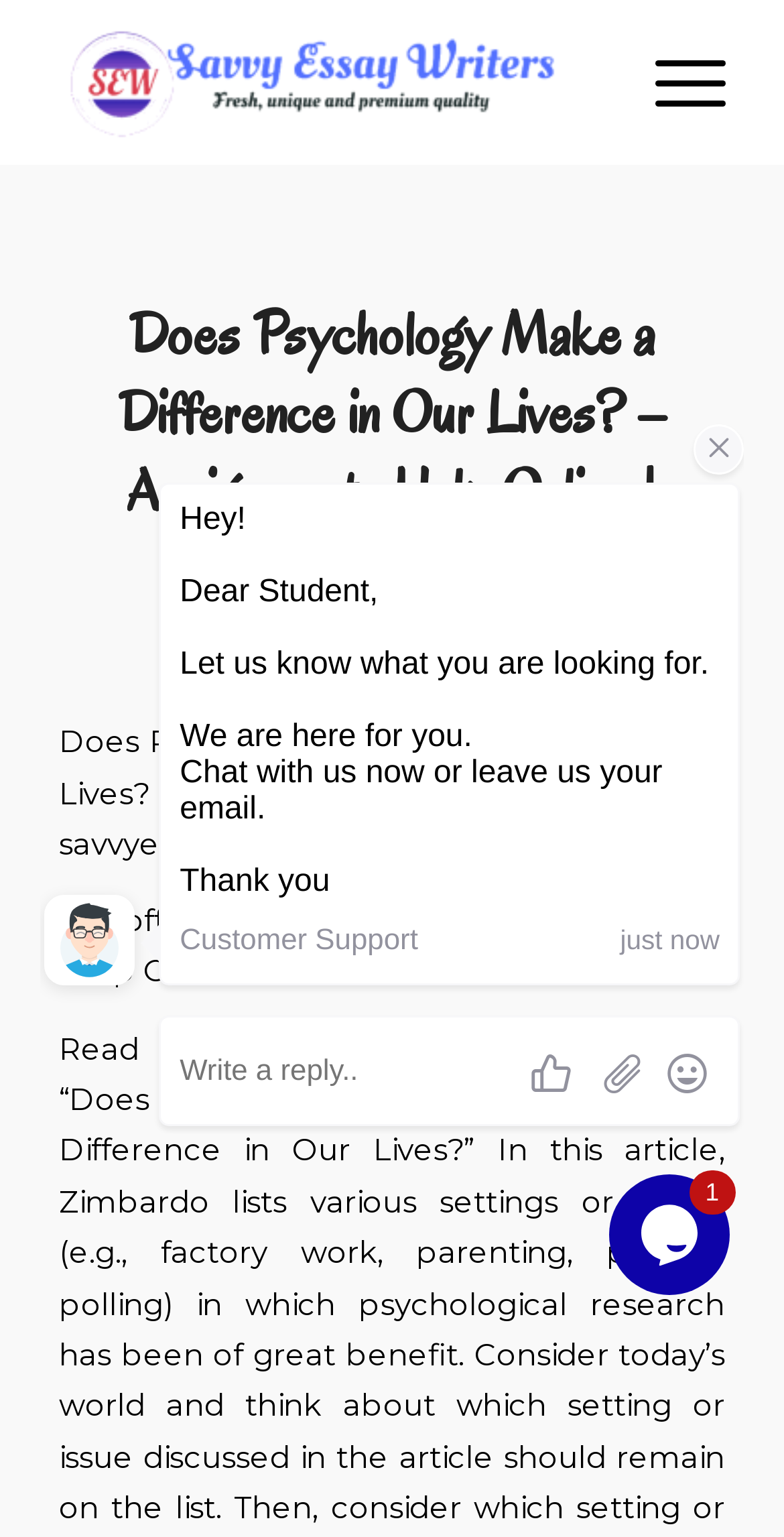Write an elaborate caption that captures the essence of the webpage.

The webpage appears to be a blog or article page from Savvy Professional Writers, a writing service website. At the top left of the page, there is a logo image with the text "Savvy Professional Writers" next to it, which is also a clickable link. 

To the right of the logo, there is a "Menu" link. Below the logo and menu, there is a header section that spans the width of the page. This section contains a heading that reads "Does Psychology Make a Difference in Our Lives? – Assignments Help Online | savvyessaywriters.org", which is likely the title of the article or blog post. 

Below the title, there is a line of text that reads "by admin", indicating the author of the post. The main content of the page starts with a paragraph of text that reads "We offer Custom Psychology Assignments Help Online". 

There are two chat widgets on the page, one located at the top right corner and the other at the bottom left corner. The chat widgets are likely used for customer support or live chat with the writing service.